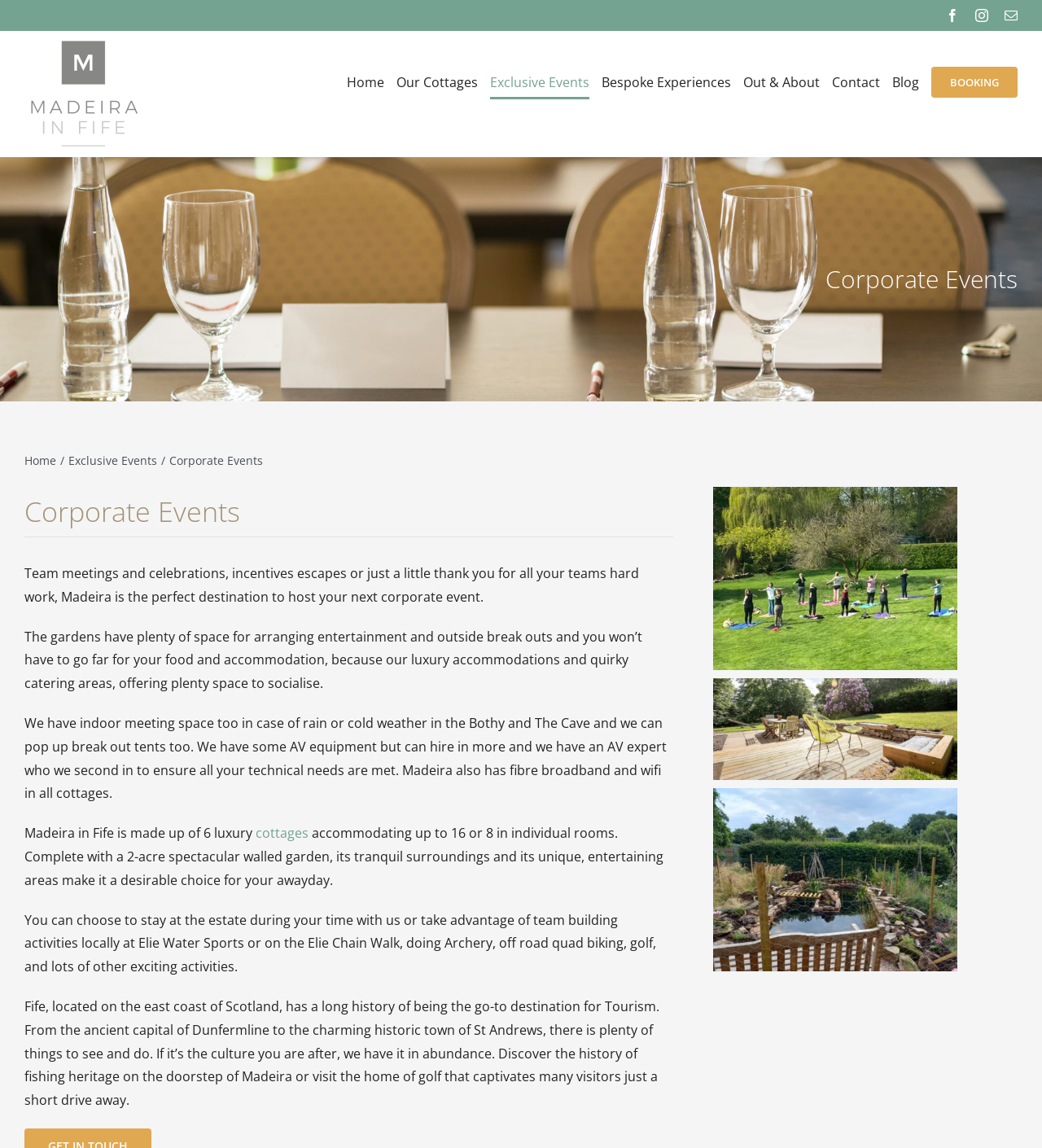Predict the bounding box of the UI element that fits this description: "Exclusive Events".

[0.066, 0.394, 0.151, 0.408]